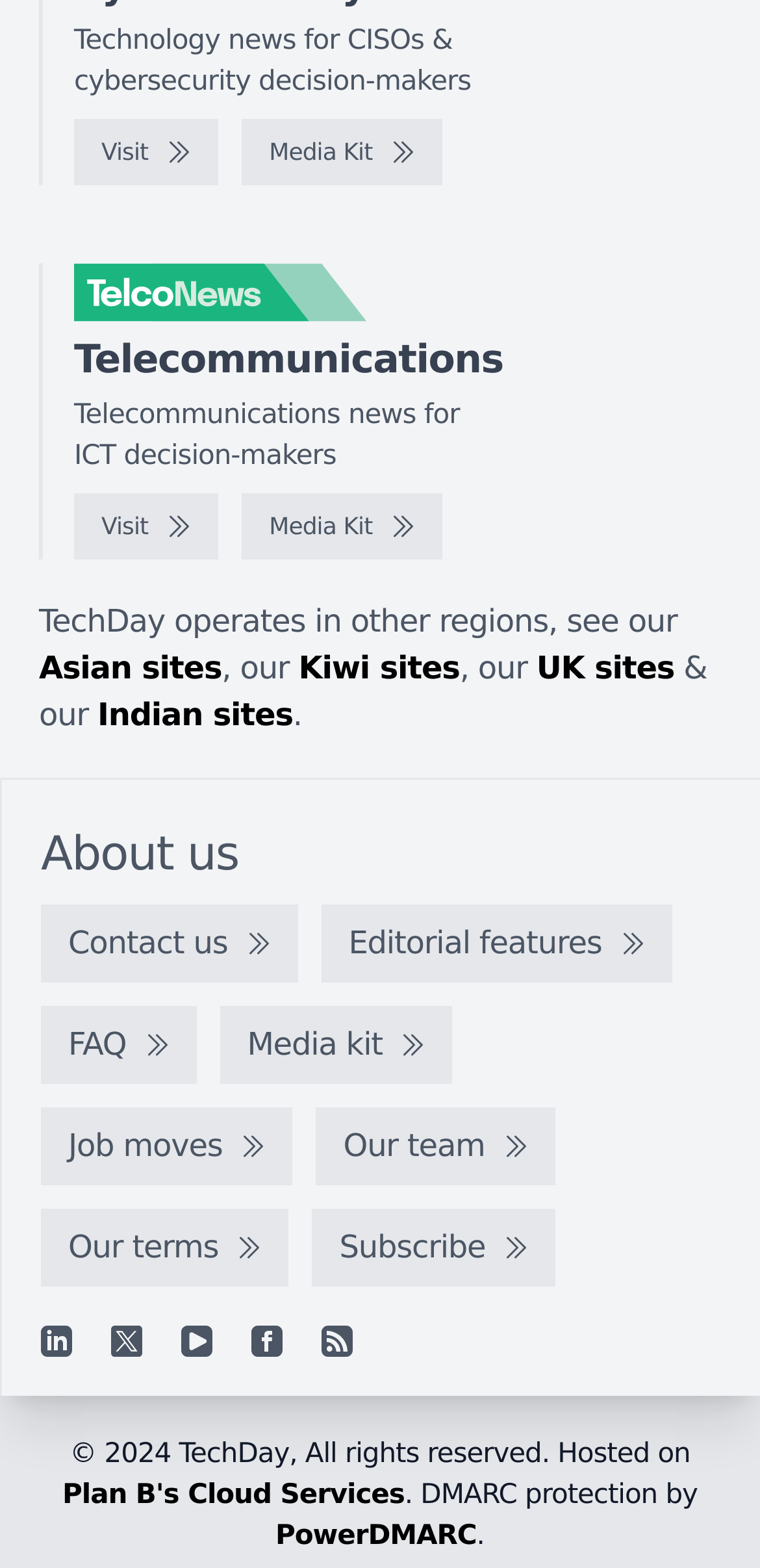Please identify the bounding box coordinates of the clickable area that will fulfill the following instruction: "Visit the TelcoNews website". The coordinates should be in the format of four float numbers between 0 and 1, i.e., [left, top, right, bottom].

[0.097, 0.168, 0.636, 0.206]